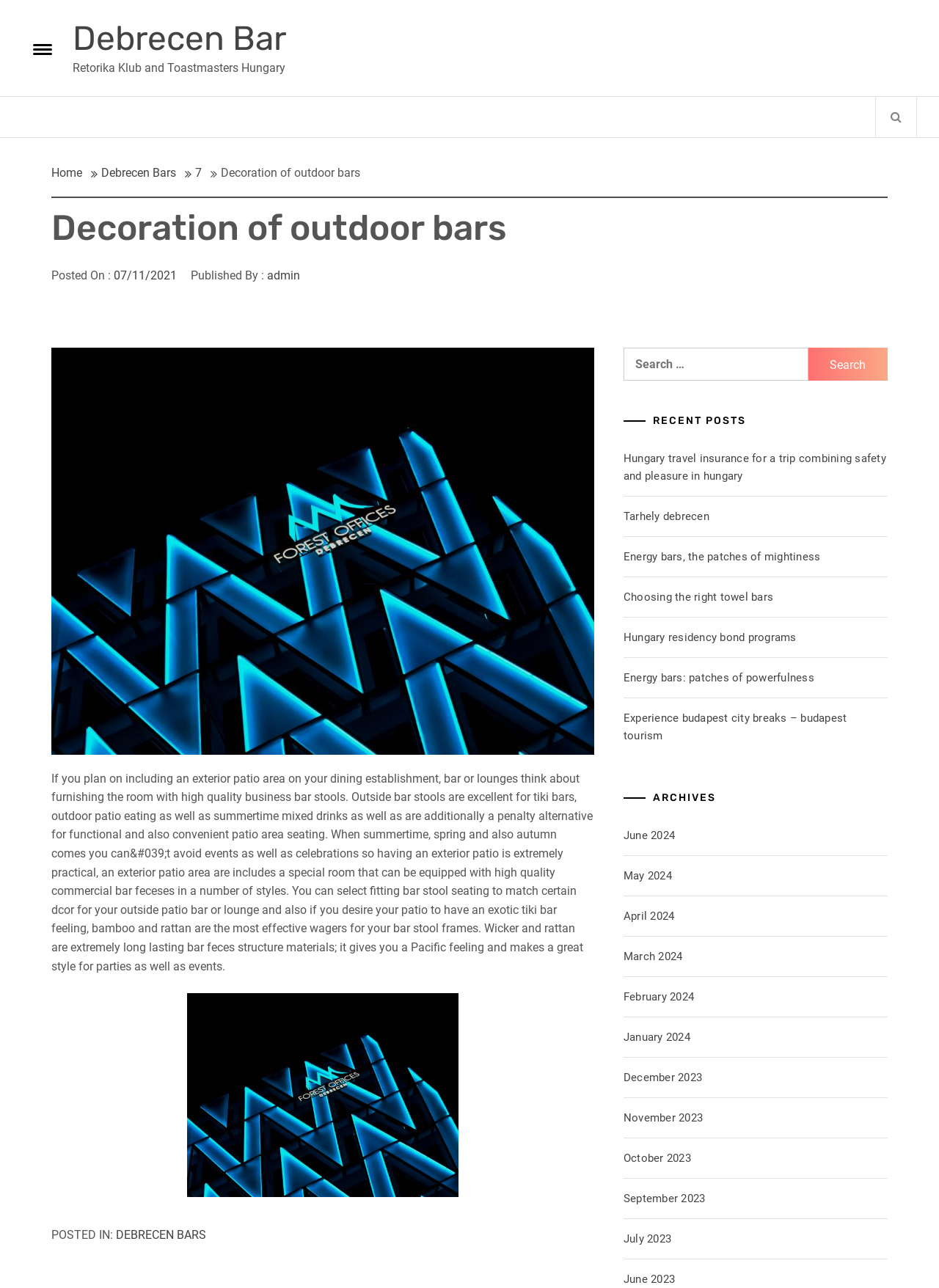Please mark the bounding box coordinates of the area that should be clicked to carry out the instruction: "Check the 'RECENT POSTS' section".

[0.664, 0.321, 0.945, 0.332]